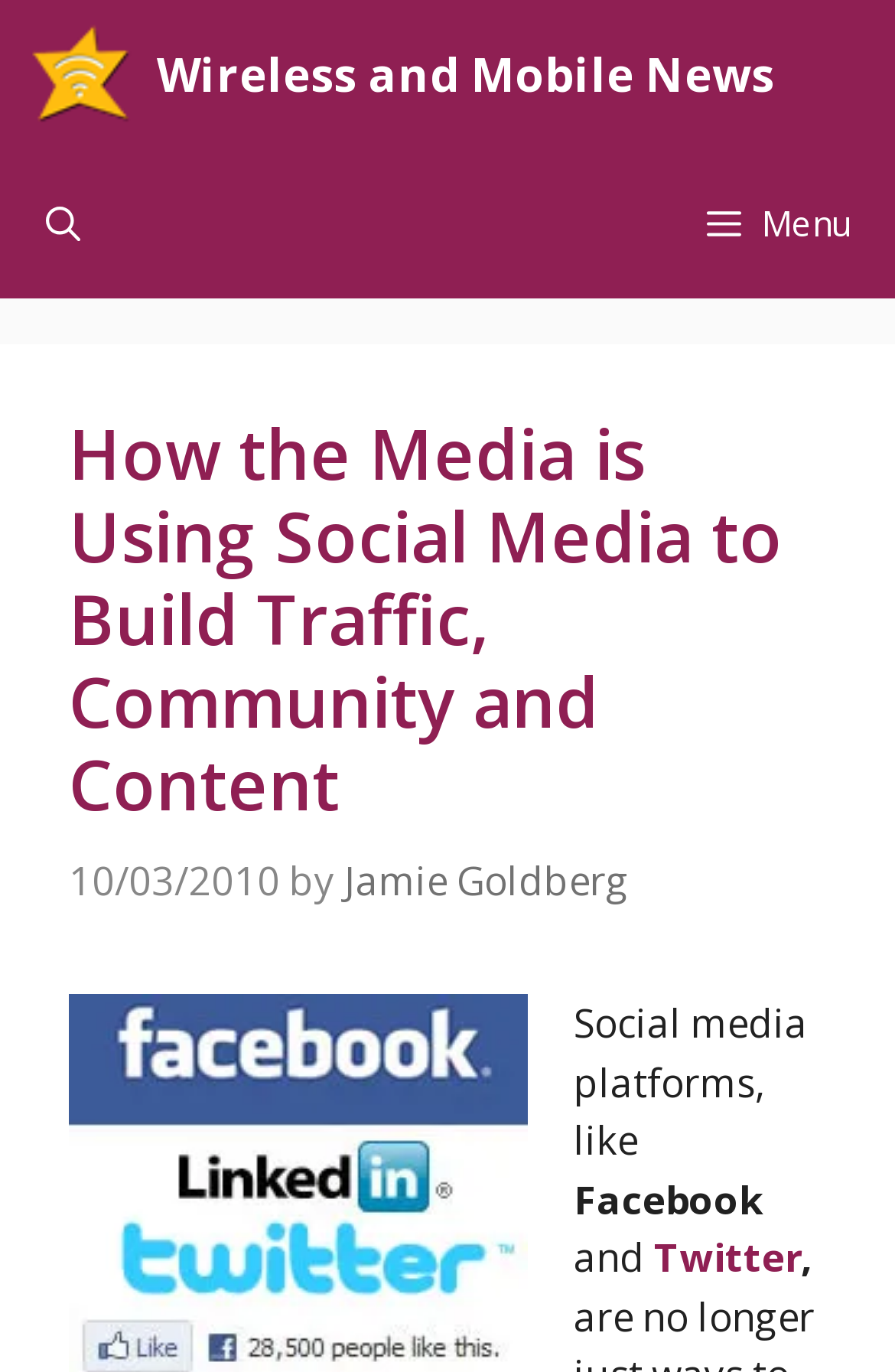Who is the author of the article?
We need a detailed and meticulous answer to the question.

I found the author of the article by looking at the link element in the content section, which is 'Jamie Goldberg'.